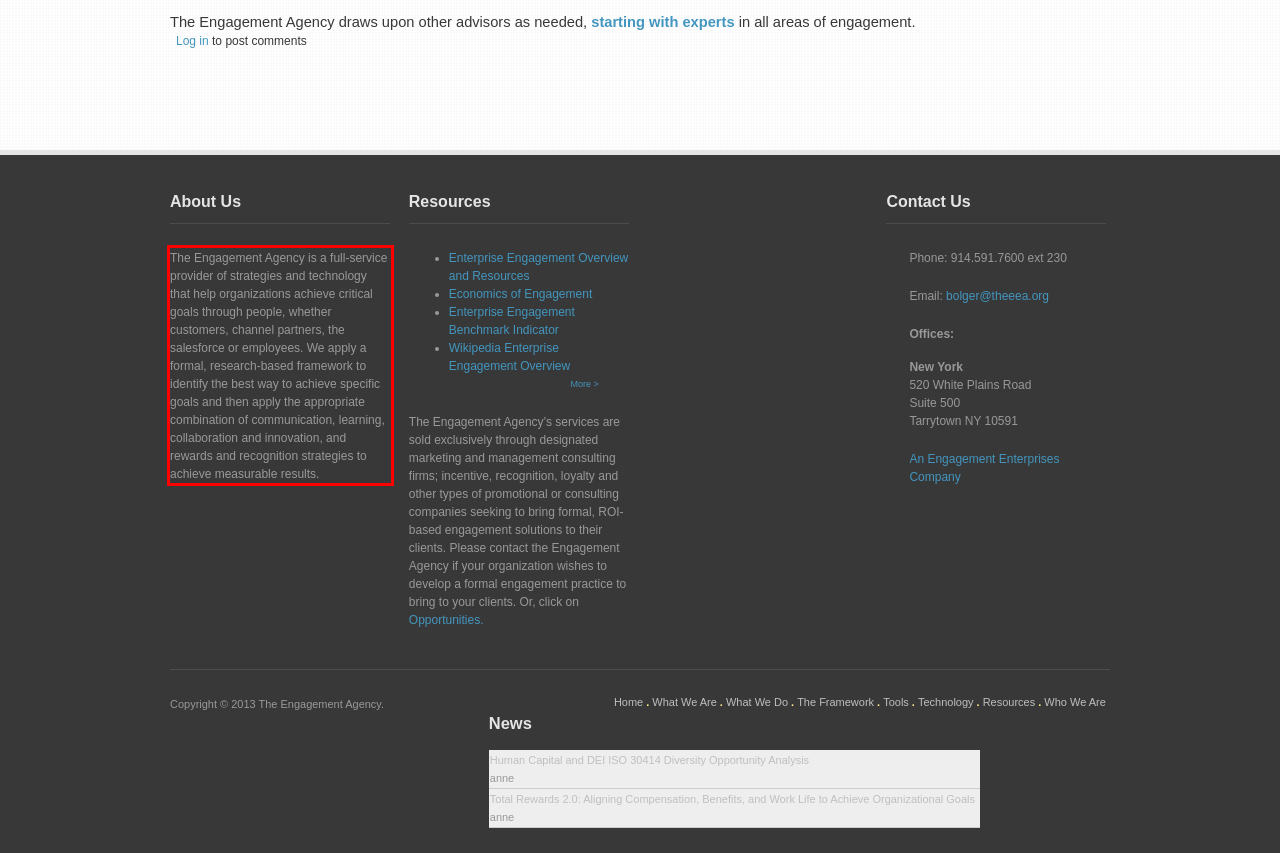Within the provided webpage screenshot, find the red rectangle bounding box and perform OCR to obtain the text content.

The Engagement Agency is a full-service provider of strategies and technology that help organizations achieve critical goals through people, whether customers, channel partners, the salesforce or employees. We apply a formal, research-based framework to identify the best way to achieve specific goals and then apply the appropriate combination of communication, learning, collaboration and innovation, and rewards and recognition strategies to achieve measurable results.